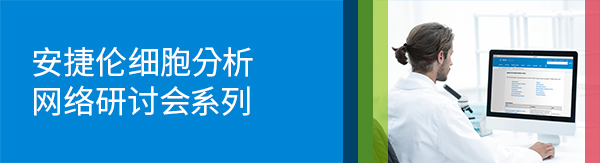What is the language of the bold text on the left?
Using the information from the image, answer the question thoroughly.

The bold text on the left of the image reads '安捷伦细胞分析 网络研讨会系列,' which translates to 'Agilent Cell Analysis Webinar Series,' showcasing a commitment to sharing valuable insights and research in the field of cell analysis.